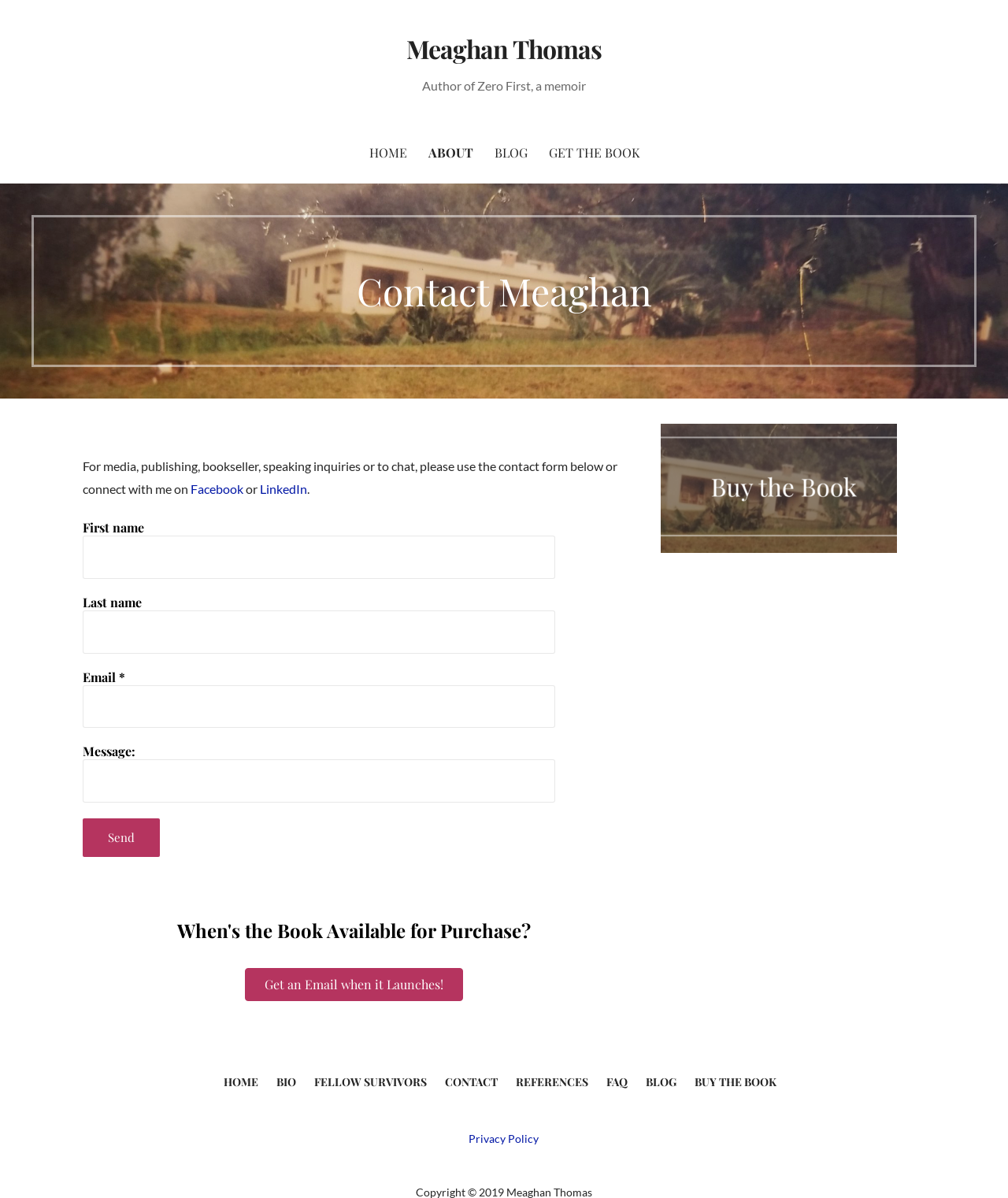Please provide the bounding box coordinates for the element that needs to be clicked to perform the following instruction: "Click on the Get an Email when it Launches! link". The coordinates should be given as four float numbers between 0 and 1, i.e., [left, top, right, bottom].

[0.243, 0.808, 0.459, 0.835]